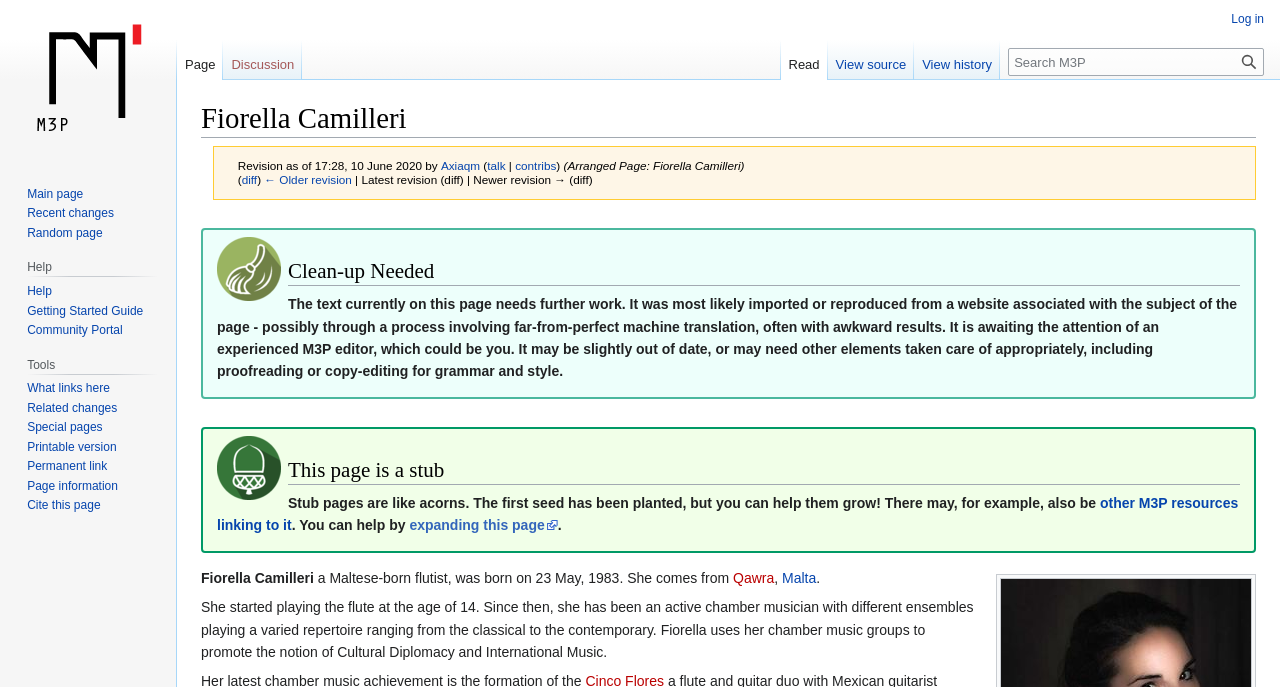What is the current state of the webpage's content?
From the screenshot, provide a brief answer in one word or phrase.

needs further work